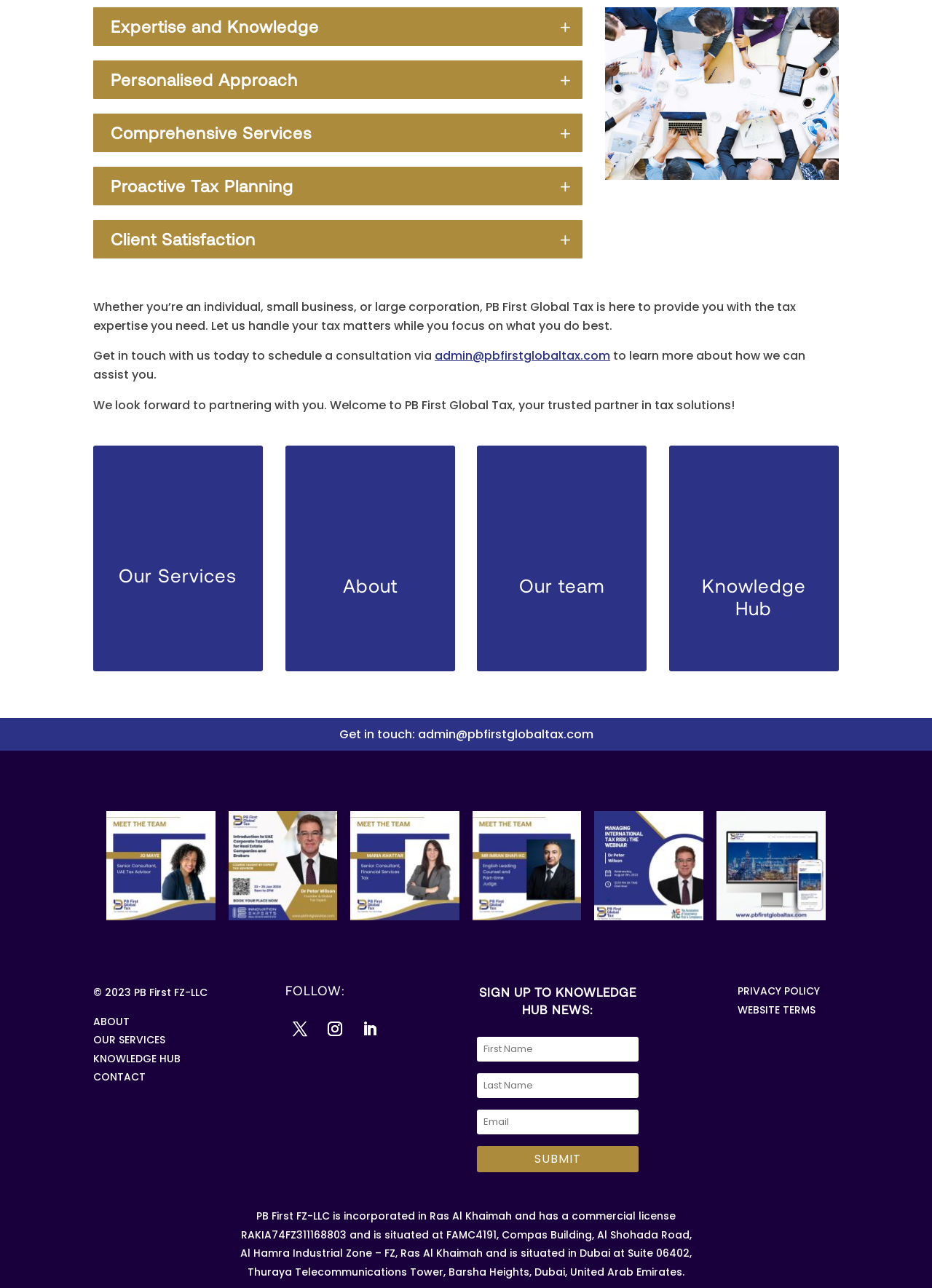Answer the question in a single word or phrase:
What services does the company provide?

Tax expertise